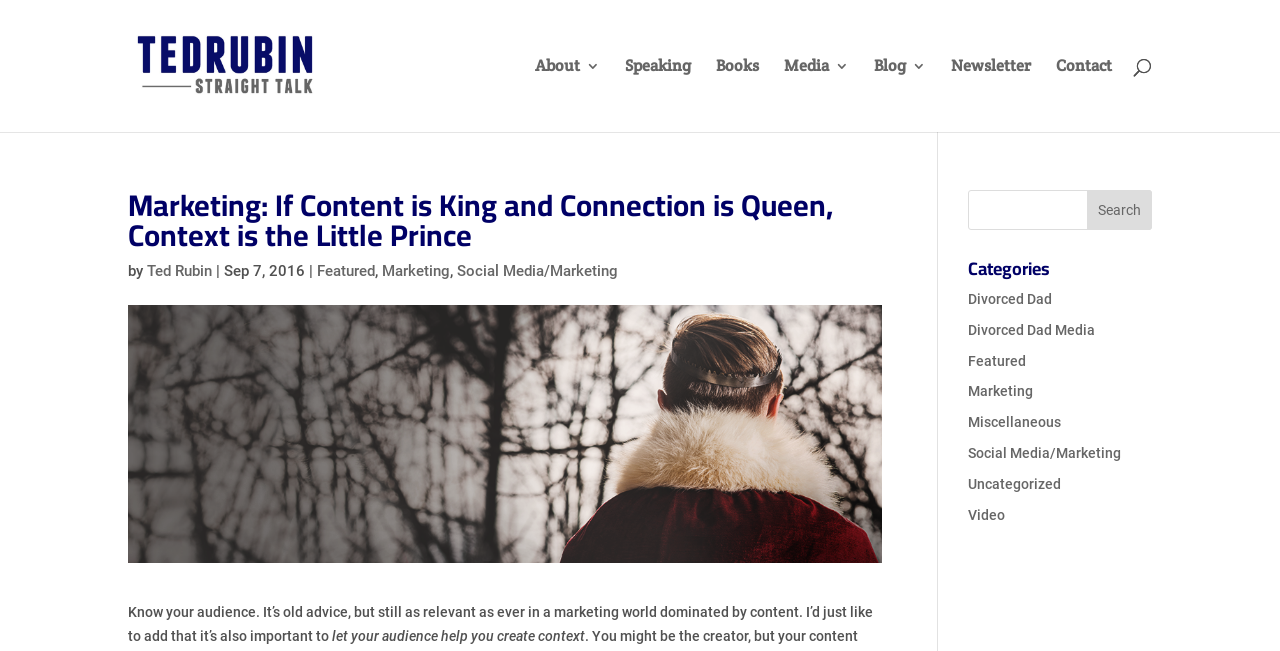Identify the bounding box coordinates of the section to be clicked to complete the task described by the following instruction: "Go to Ted Rubin's homepage". The coordinates should be four float numbers between 0 and 1, formatted as [left, top, right, bottom].

[0.102, 0.085, 0.295, 0.113]